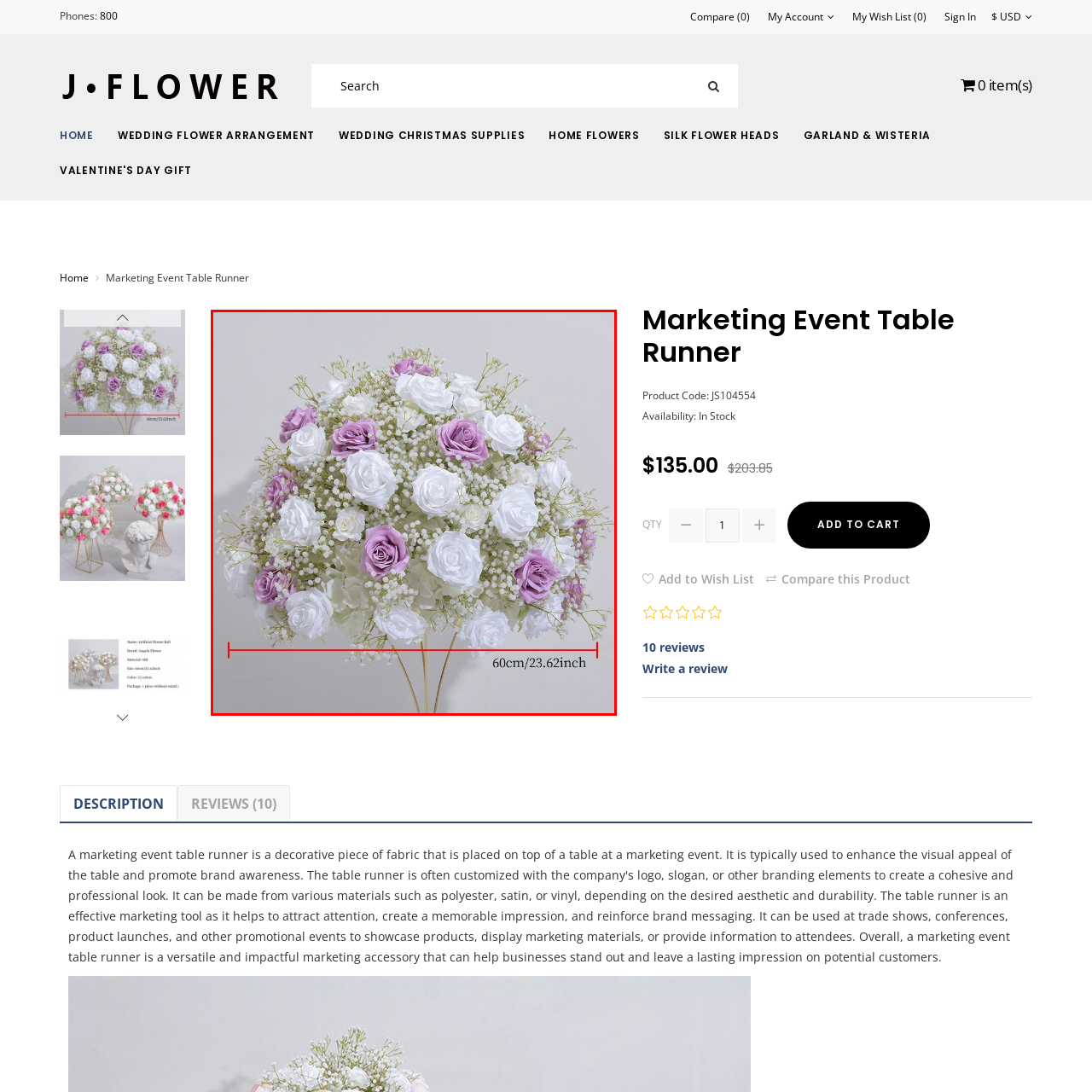What occasions is the bouquet ideal for?
Scrutinize the image inside the red bounding box and provide a detailed and extensive answer to the question.

The caption states that the bouquet is designed to create a visually stunning display, making it ideal for various occasions such as weddings, special events, or home decor, as mentioned in the caption.